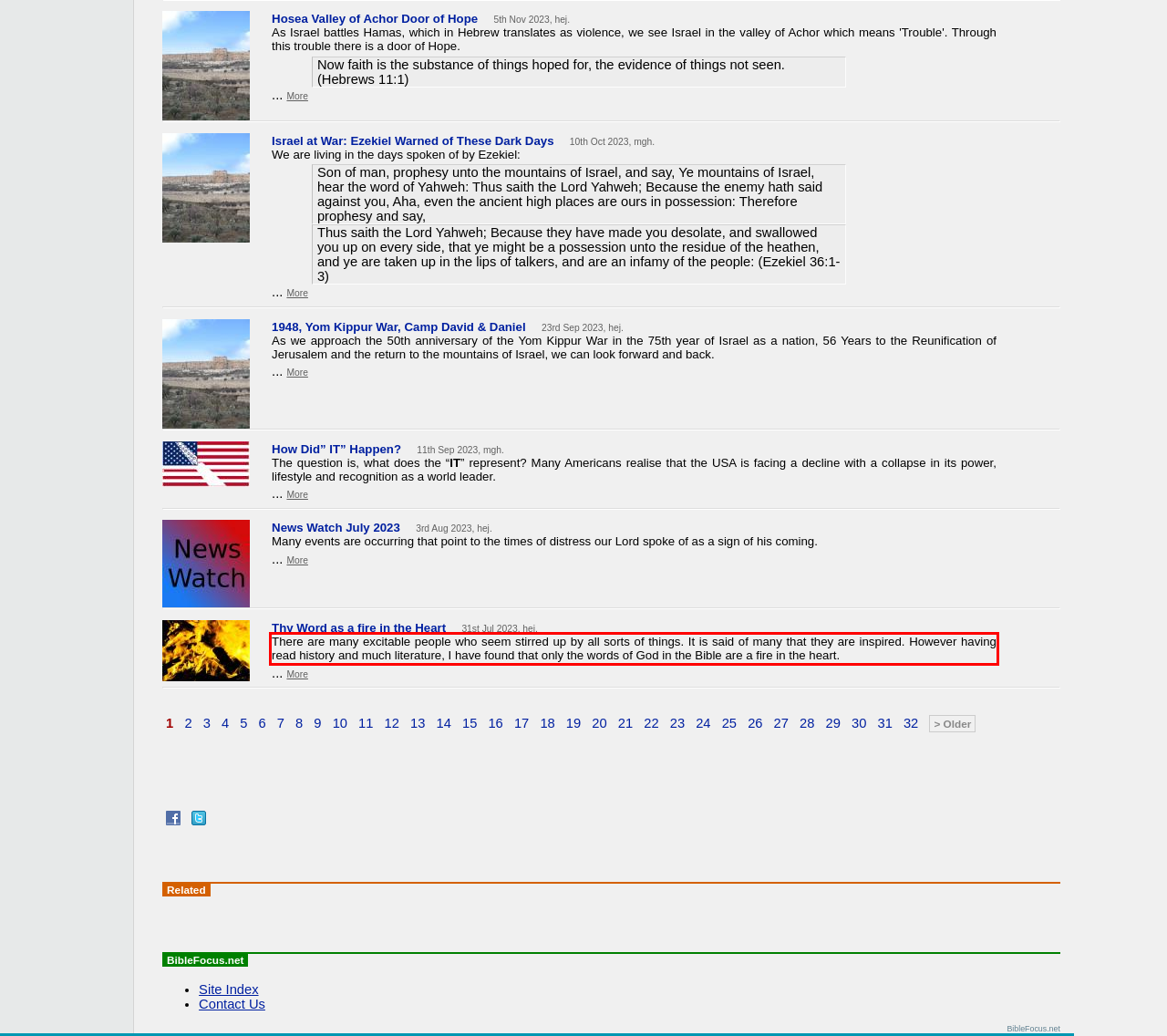You have a screenshot with a red rectangle around a UI element. Recognize and extract the text within this red bounding box using OCR.

There are many excitable people who seem stirred up by all sorts of things. It is said of many that they are inspired. However having read history and much literature, I have found that only the words of God in the Bible are a fire in the heart.